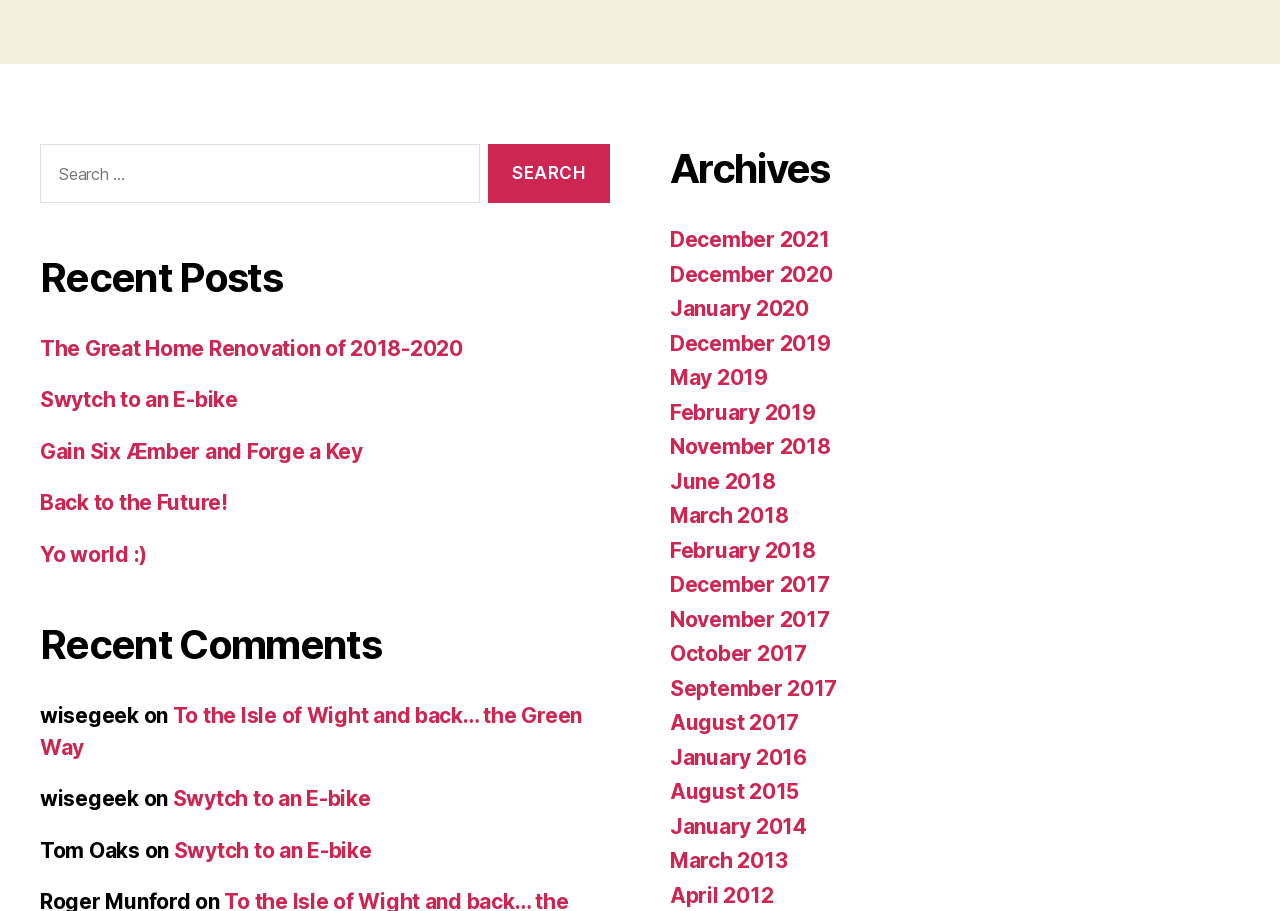Answer the following in one word or a short phrase: 
Who is the author of the first recent comment?

wisegeek